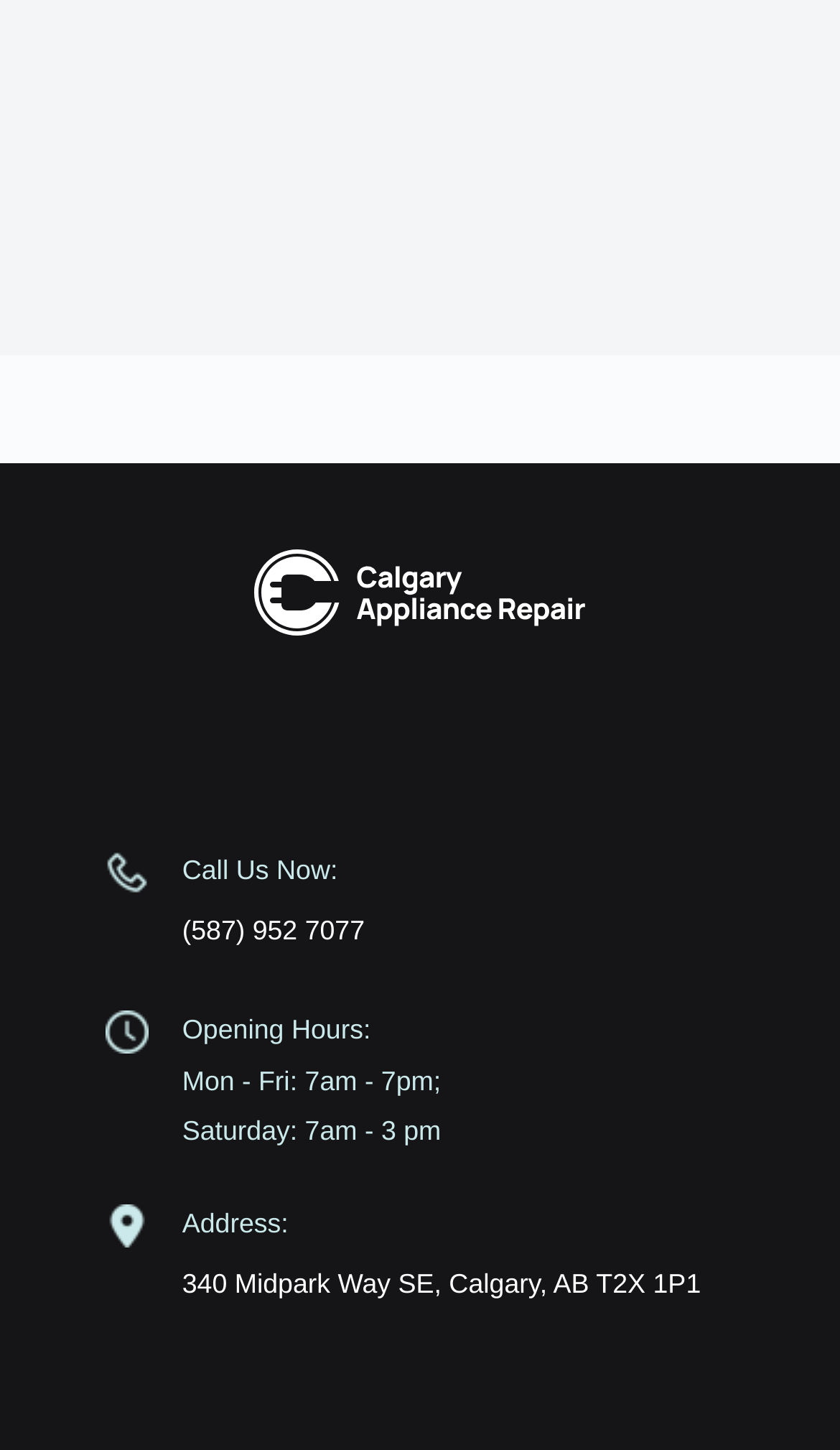What are the opening hours on Saturday?
Please provide a detailed answer to the question.

I found the opening hours on Saturday by looking at the static text element 'Saturday: 7am - 3 pm' which is located below the 'Opening Hours:' static text.